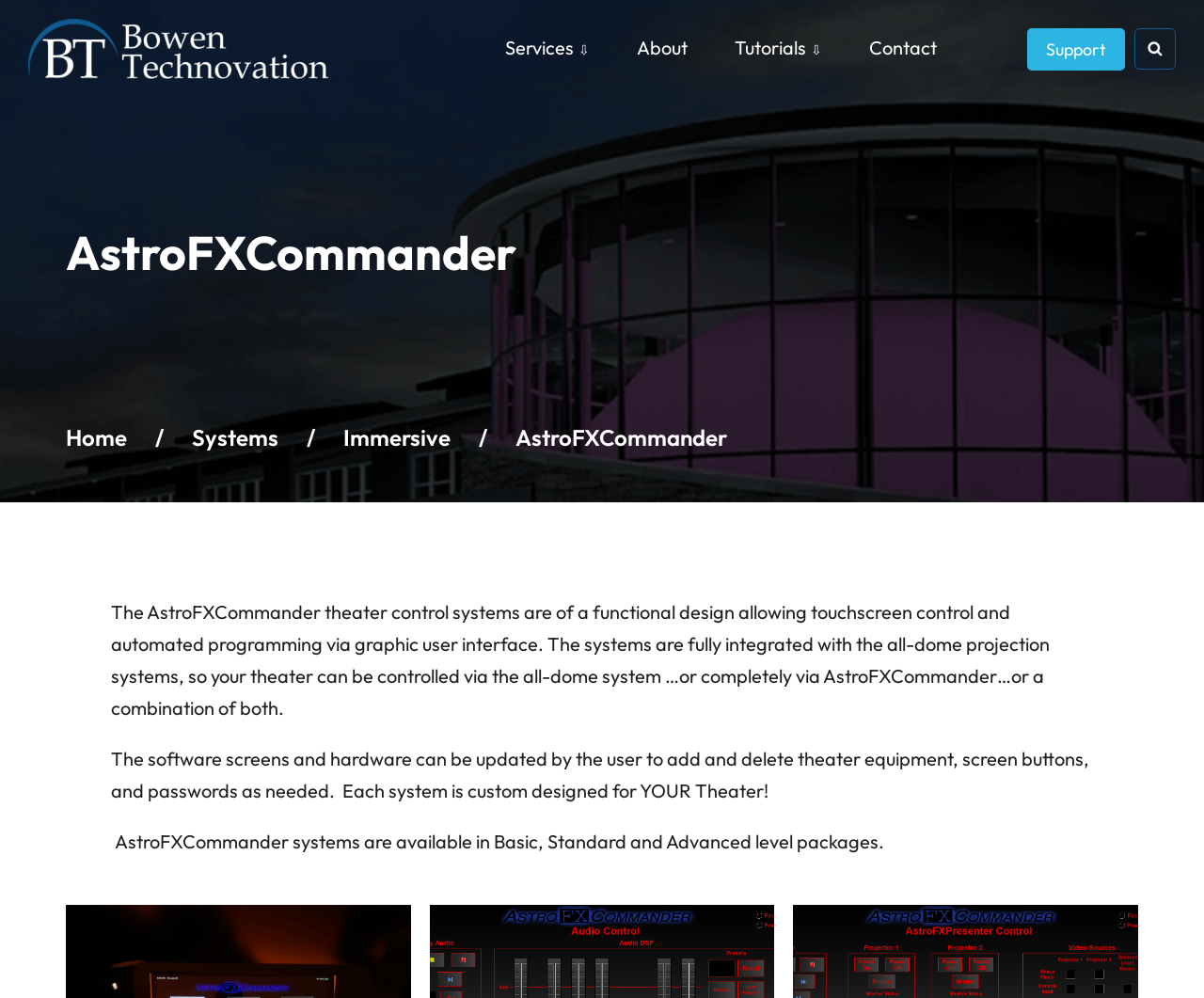Determine the bounding box coordinates for the UI element described. Format the coordinates as (top-left x, top-left y, bottom-right x, bottom-right y) and ensure all values are between 0 and 1. Element description: Tutorials

[0.61, 0.036, 0.682, 0.059]